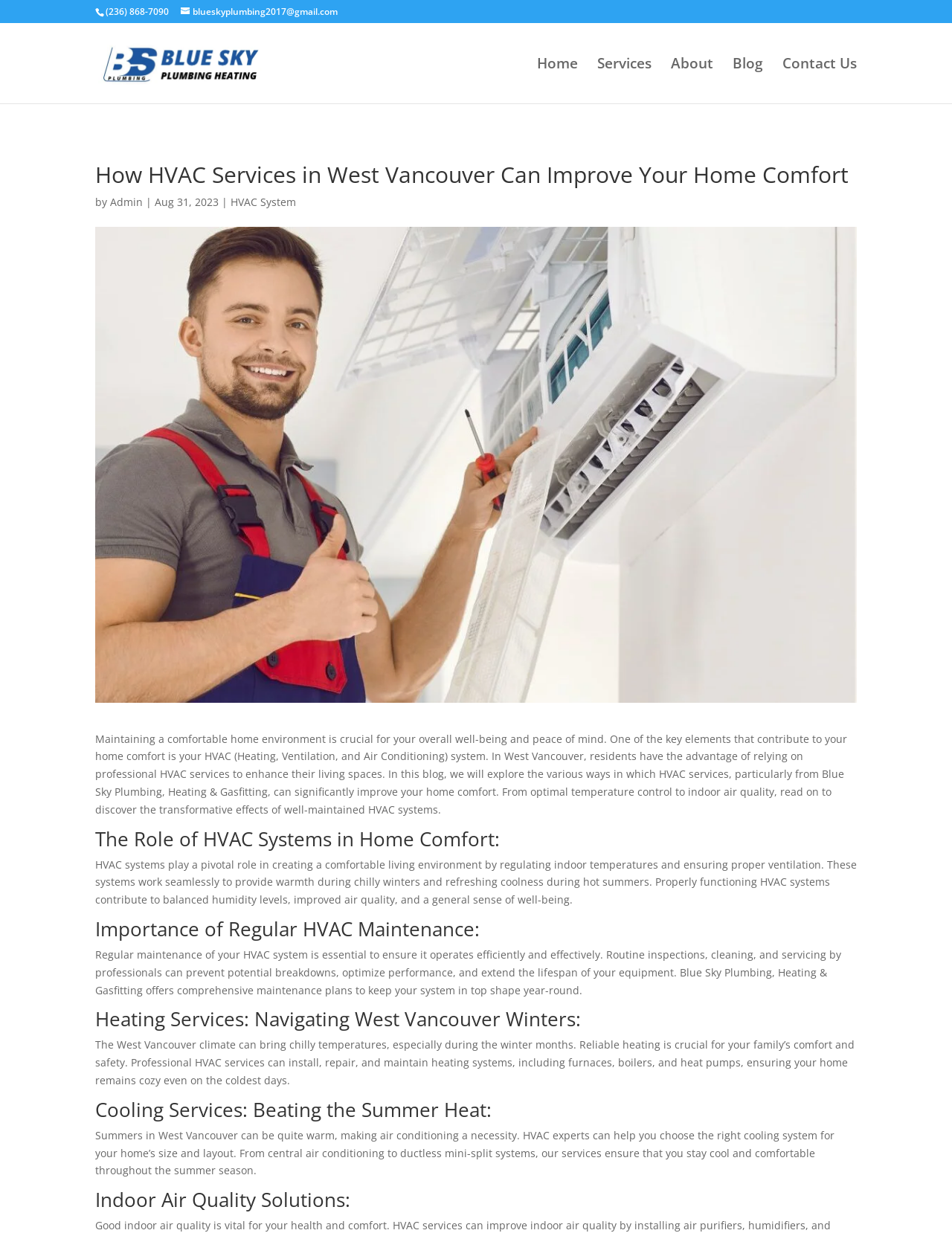Please indicate the bounding box coordinates for the clickable area to complete the following task: "Learn more about how Pressbooks supports open publishing practices". The coordinates should be specified as four float numbers between 0 and 1, i.e., [left, top, right, bottom].

None